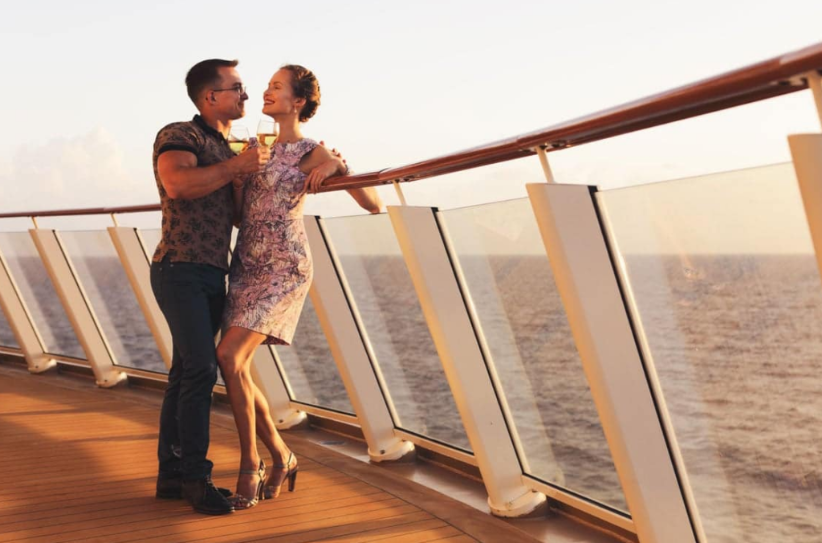What are the couple holding?
Using the details from the image, give an elaborate explanation to answer the question.

According to the caption, the couple is celebrating a special occasion together, and they each hold a glass of champagne, which suggests that they are holding glasses of champagne.